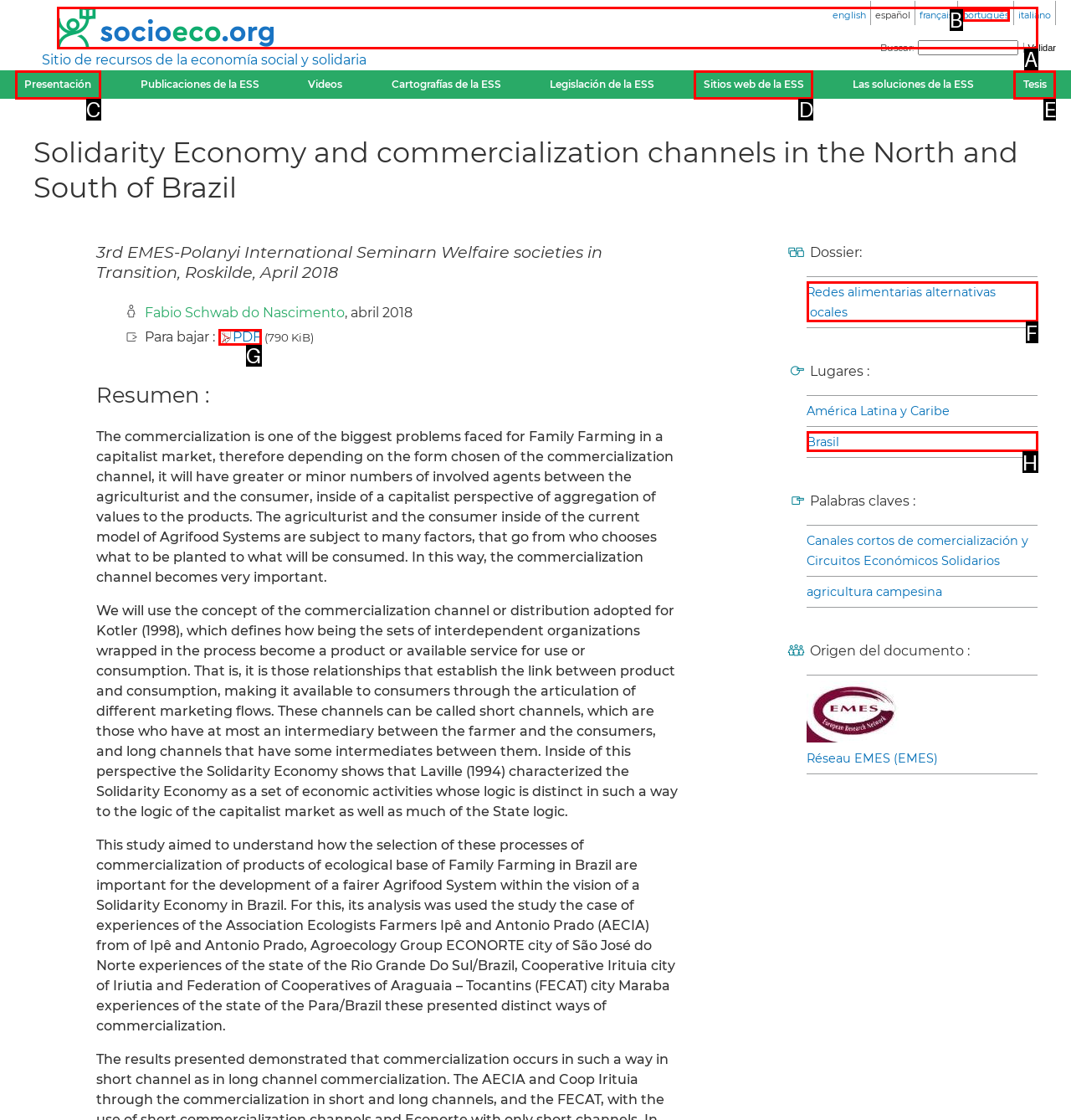Identify the letter of the UI element that corresponds to: Sitios web de la ESS
Respond with the letter of the option directly.

D